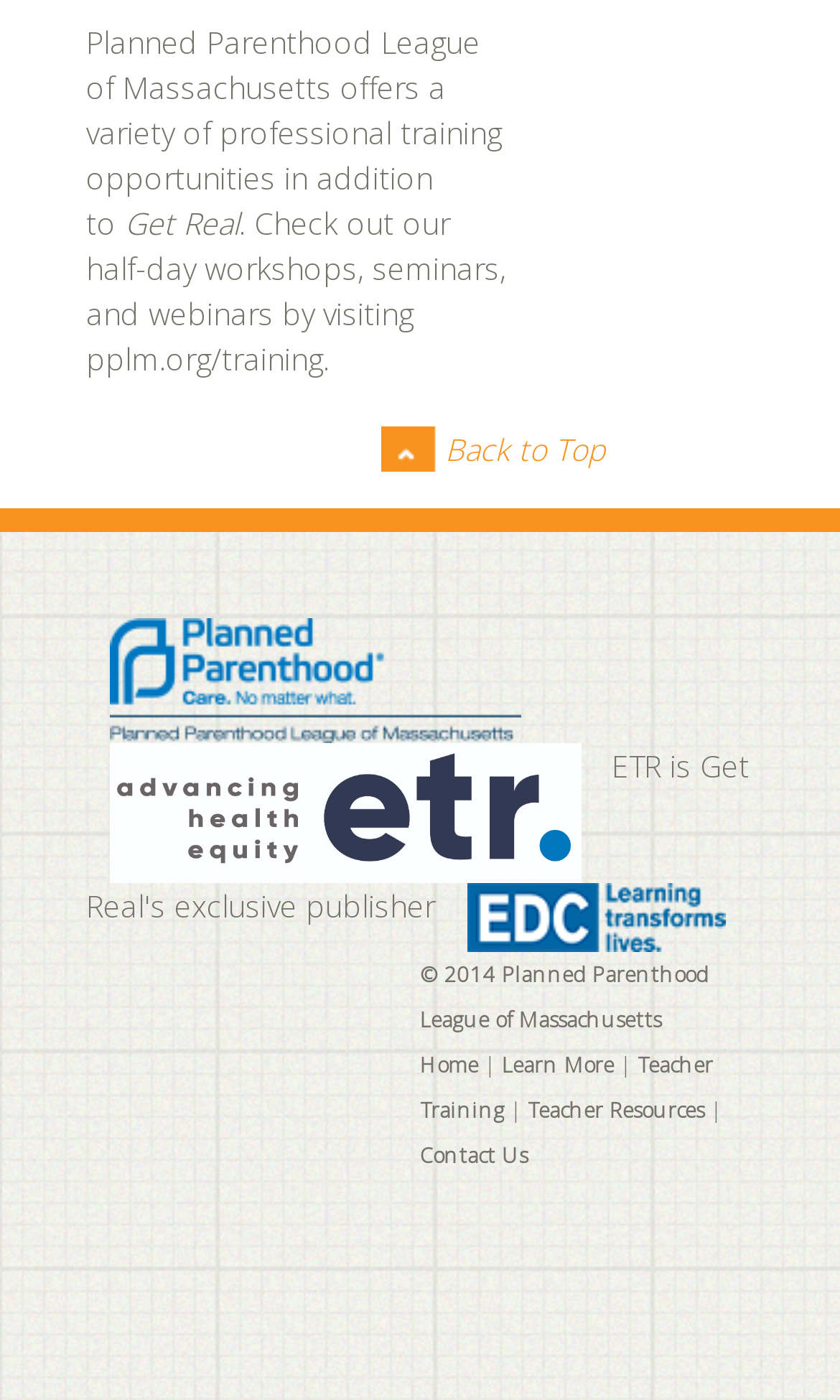Give the bounding box coordinates for the element described by: "Back to Top".

[0.453, 0.304, 0.72, 0.337]